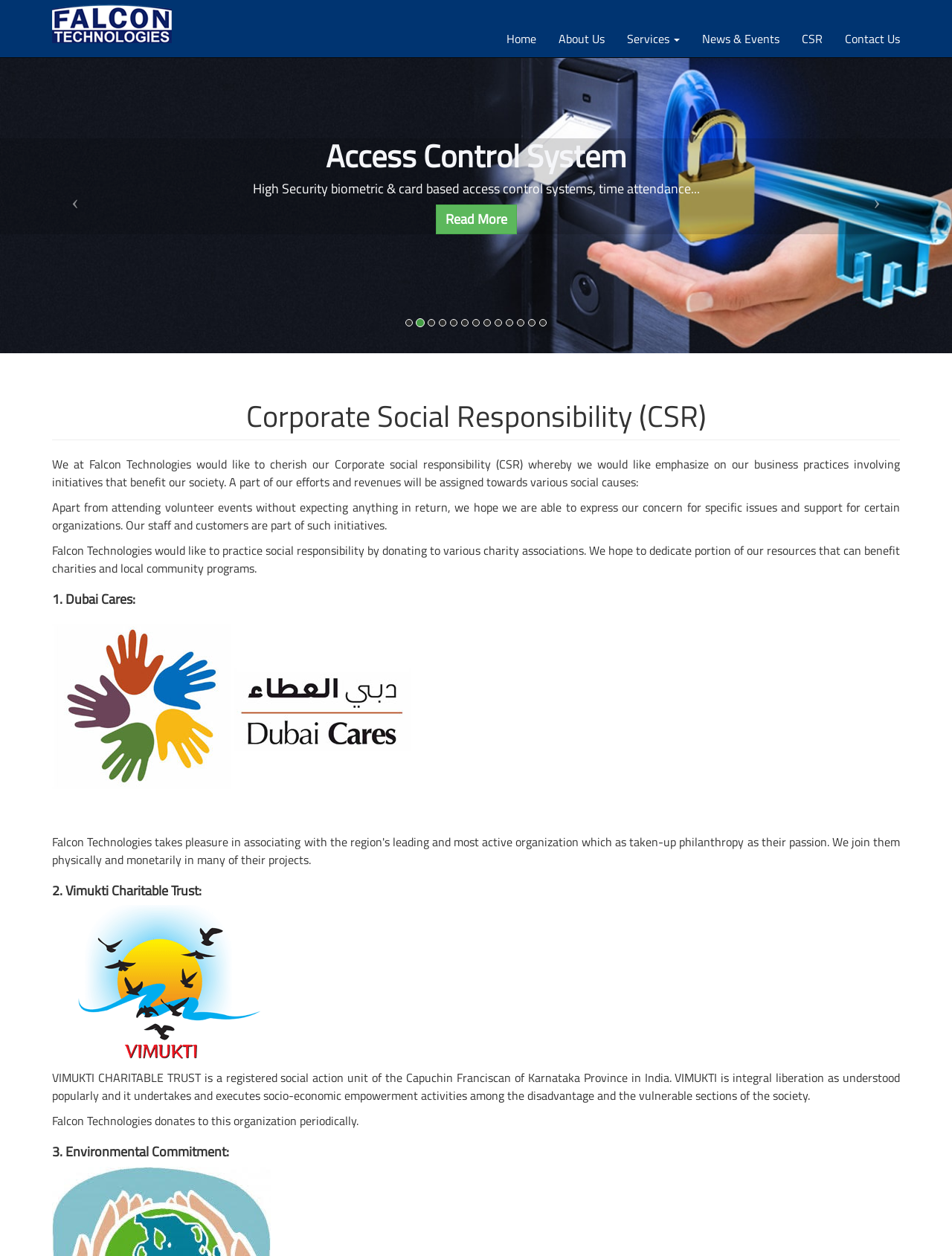Pinpoint the bounding box coordinates for the area that should be clicked to perform the following instruction: "Read more about Access Control System".

[0.457, 0.163, 0.543, 0.186]